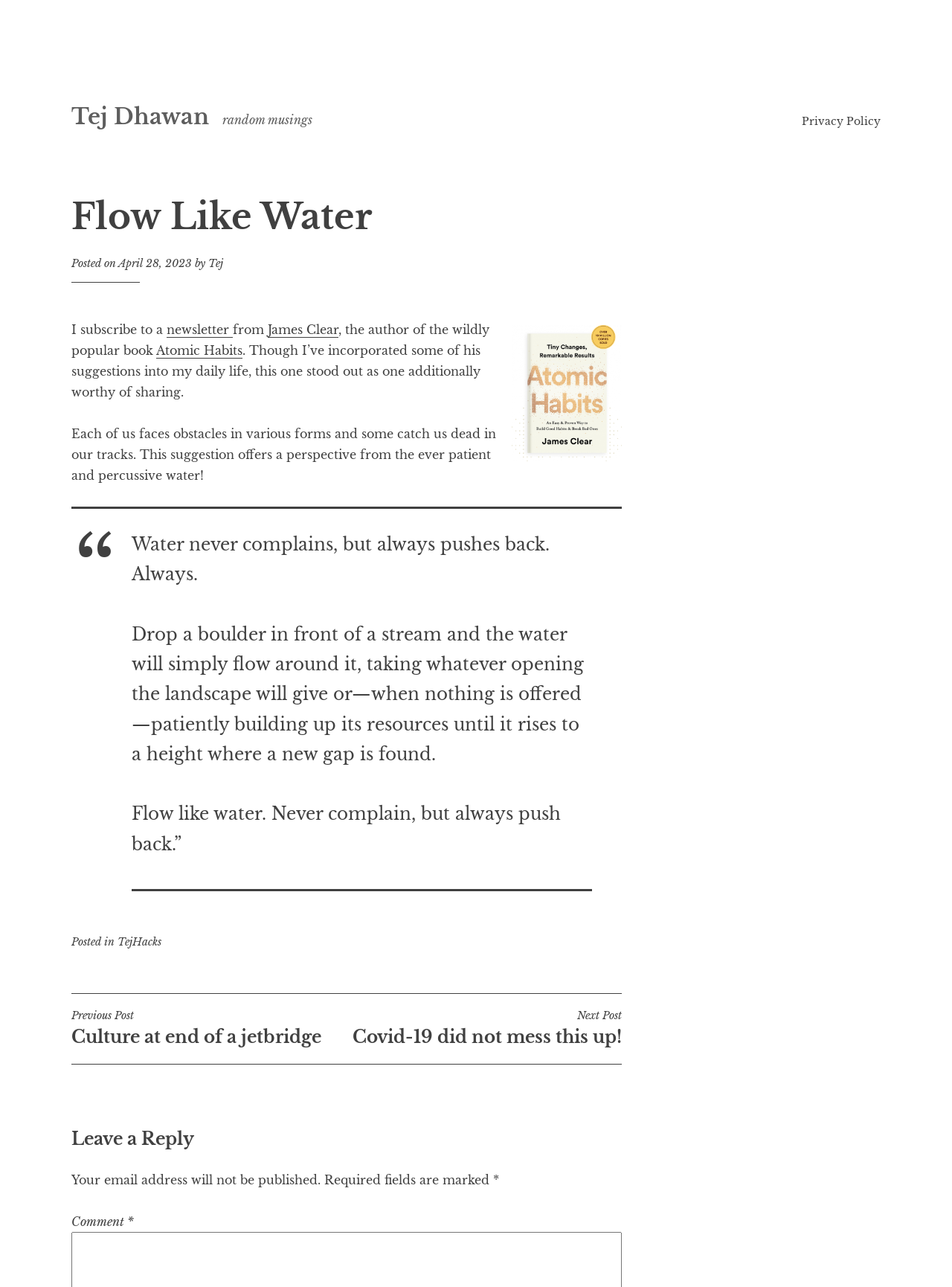Determine the bounding box coordinates of the element's region needed to click to follow the instruction: "Go to the 'TejHacks' category". Provide these coordinates as four float numbers between 0 and 1, formatted as [left, top, right, bottom].

[0.123, 0.727, 0.17, 0.737]